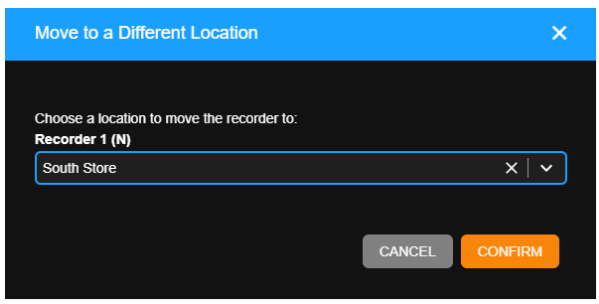Answer the question below using just one word or a short phrase: 
What is the currently selected location?

South Store